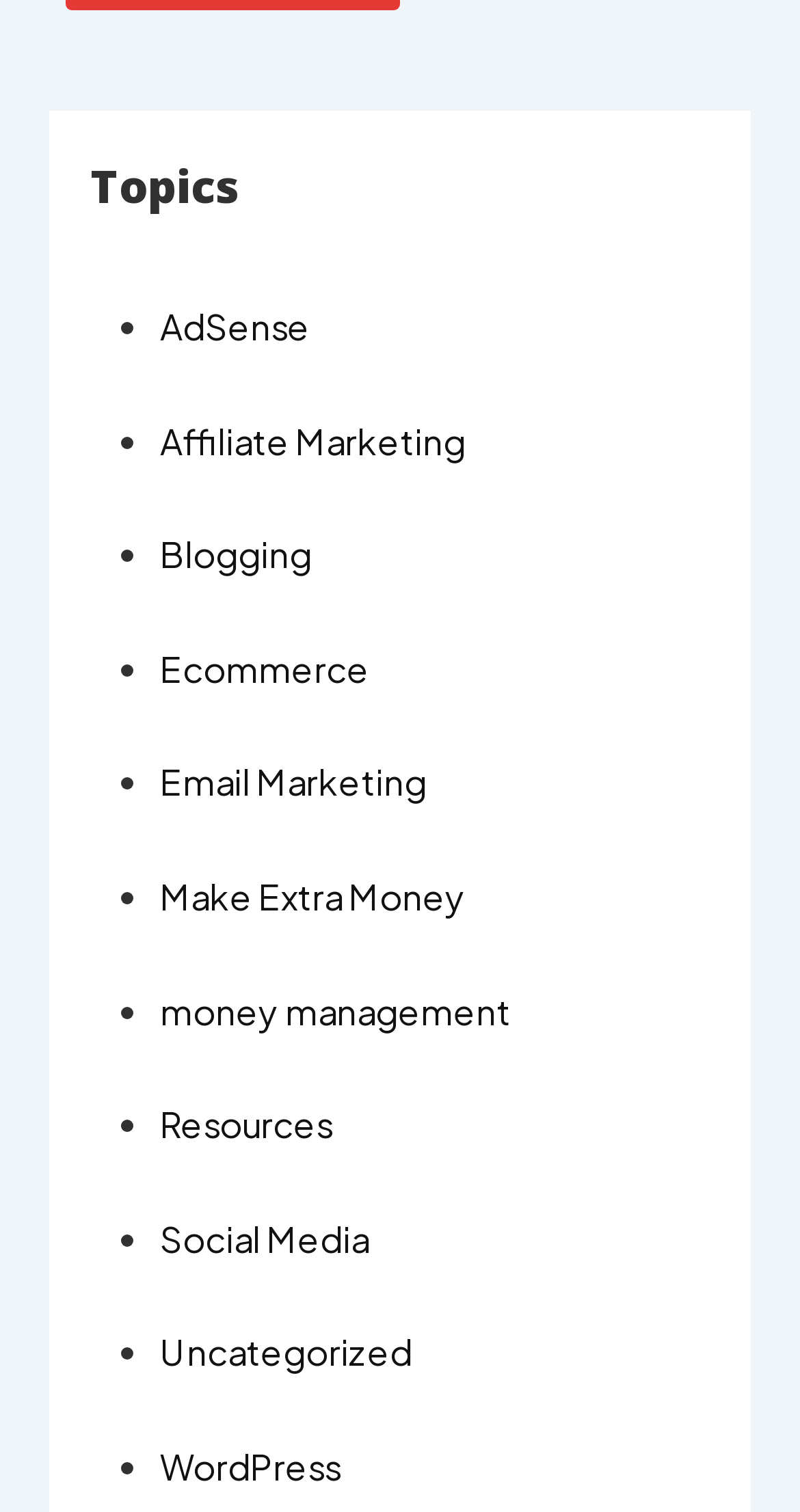Please identify the bounding box coordinates of the clickable area that will allow you to execute the instruction: "Browse Resources".

[0.2, 0.729, 0.415, 0.758]